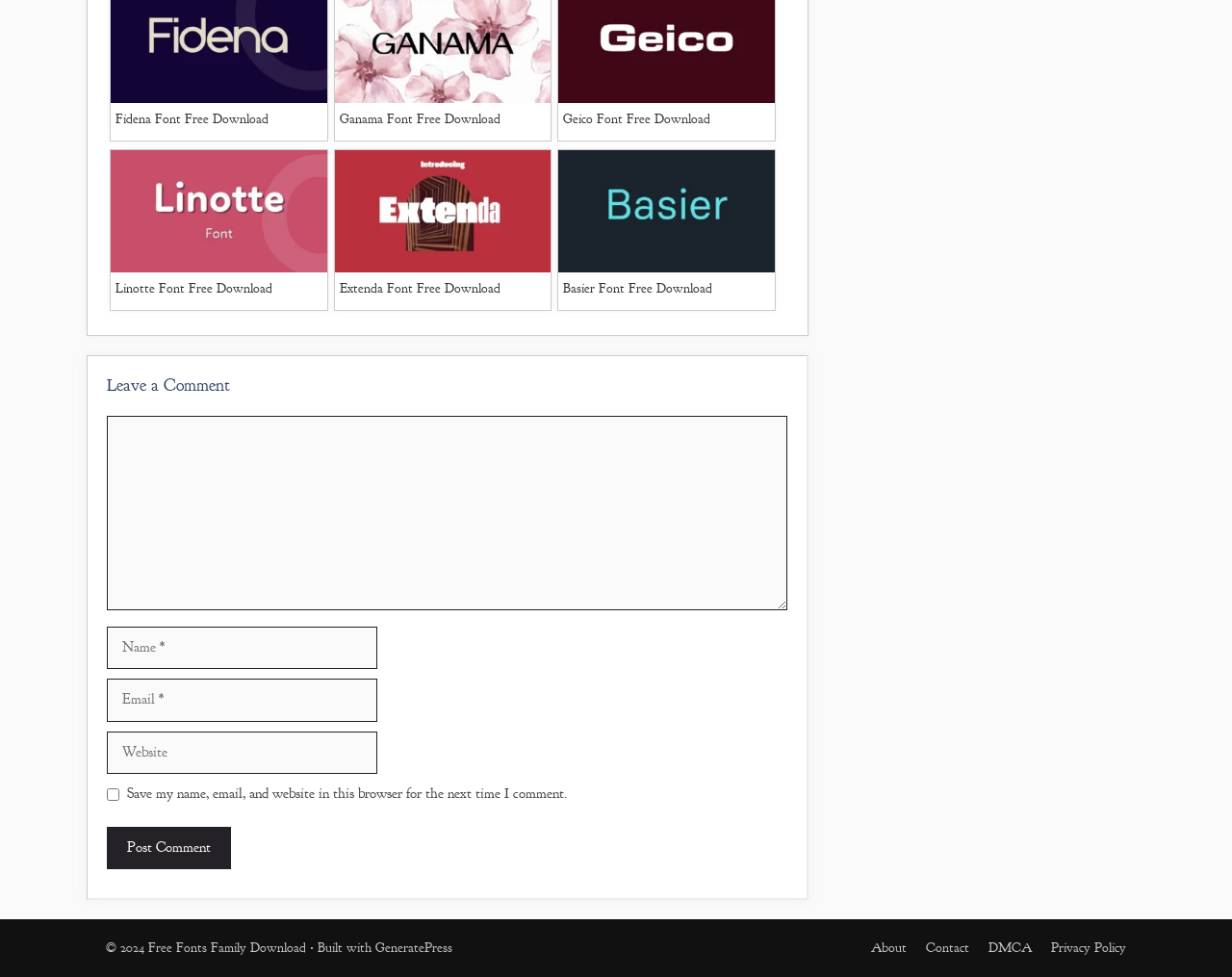Find the bounding box of the element with the following description: "parent_node: Comment name="email" placeholder="Email *"". The coordinates must be four float numbers between 0 and 1, formatted as [left, top, right, bottom].

[0.087, 0.695, 0.306, 0.739]